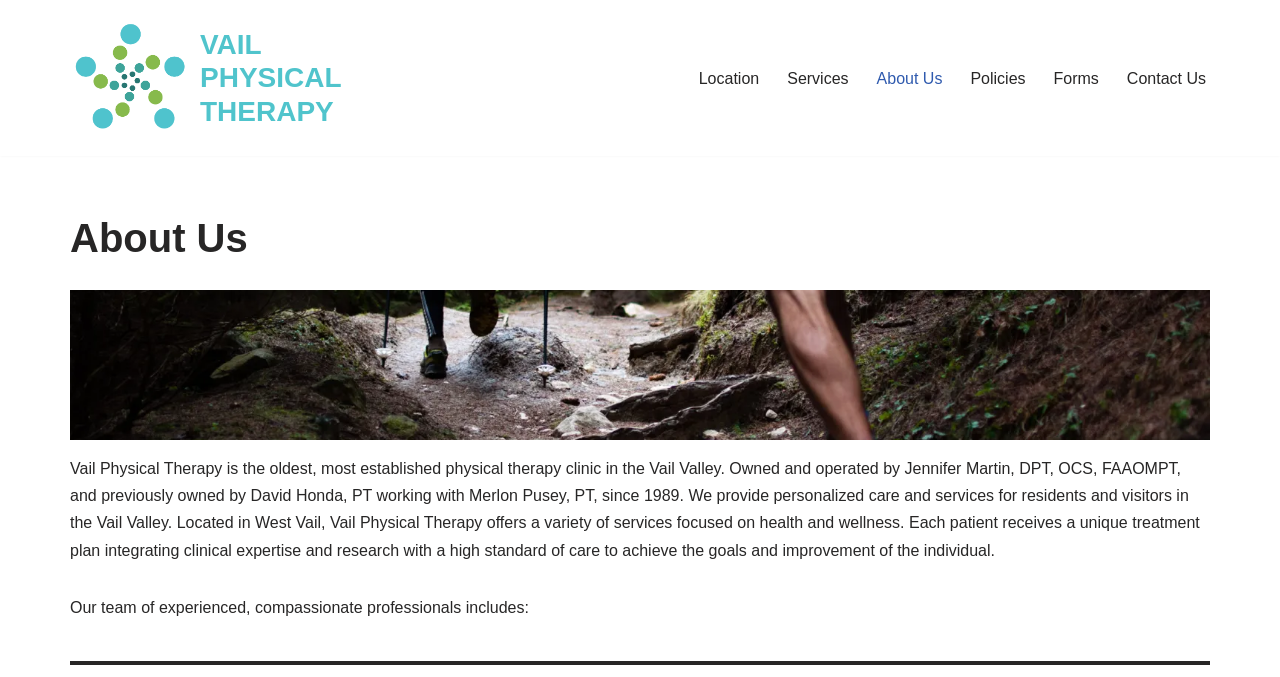Locate the bounding box coordinates of the element's region that should be clicked to carry out the following instruction: "skip to content". The coordinates need to be four float numbers between 0 and 1, i.e., [left, top, right, bottom].

[0.0, 0.047, 0.023, 0.077]